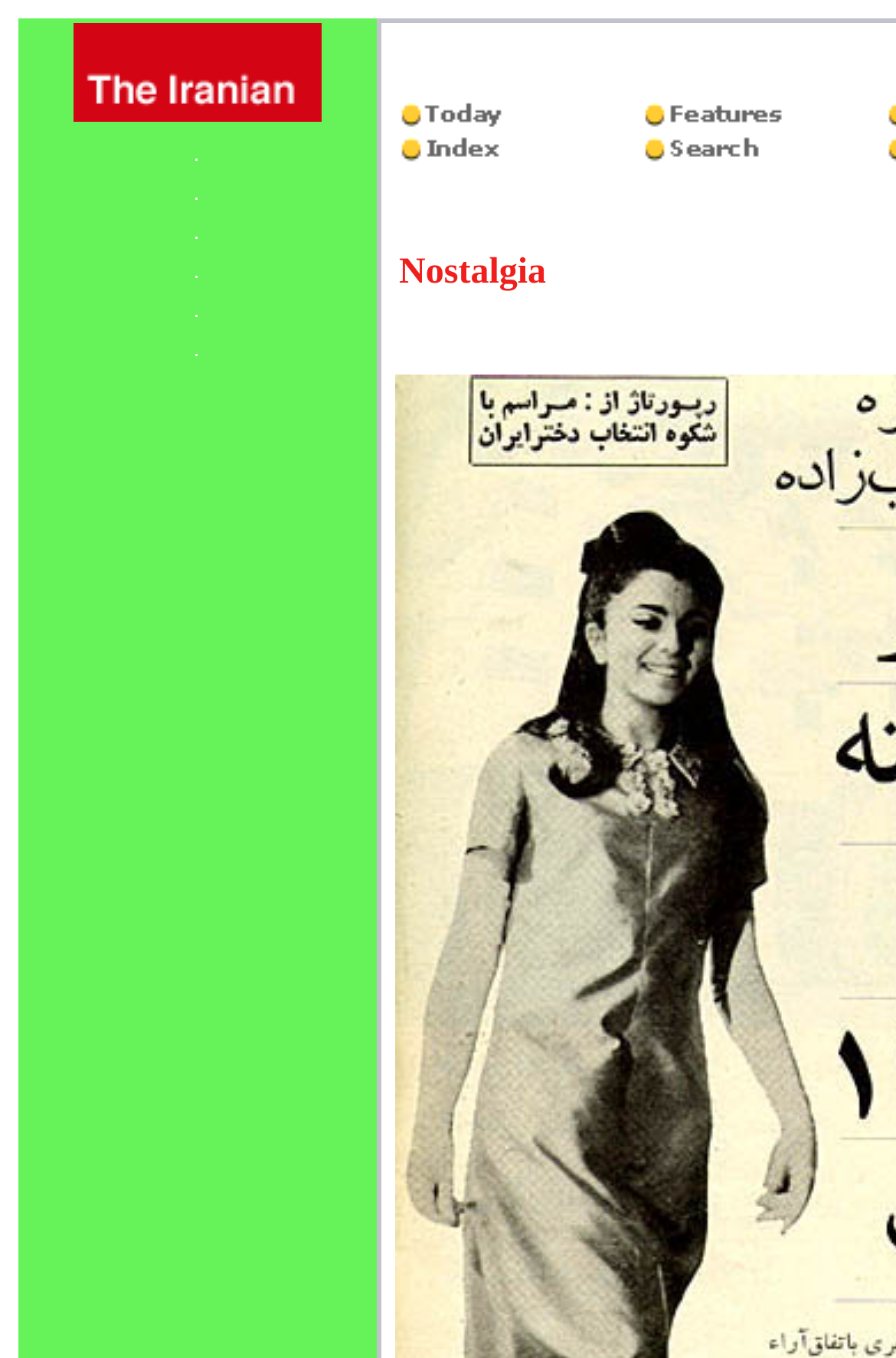Please respond to the question using a single word or phrase:
What is the horizontal position of the second link?

0.219